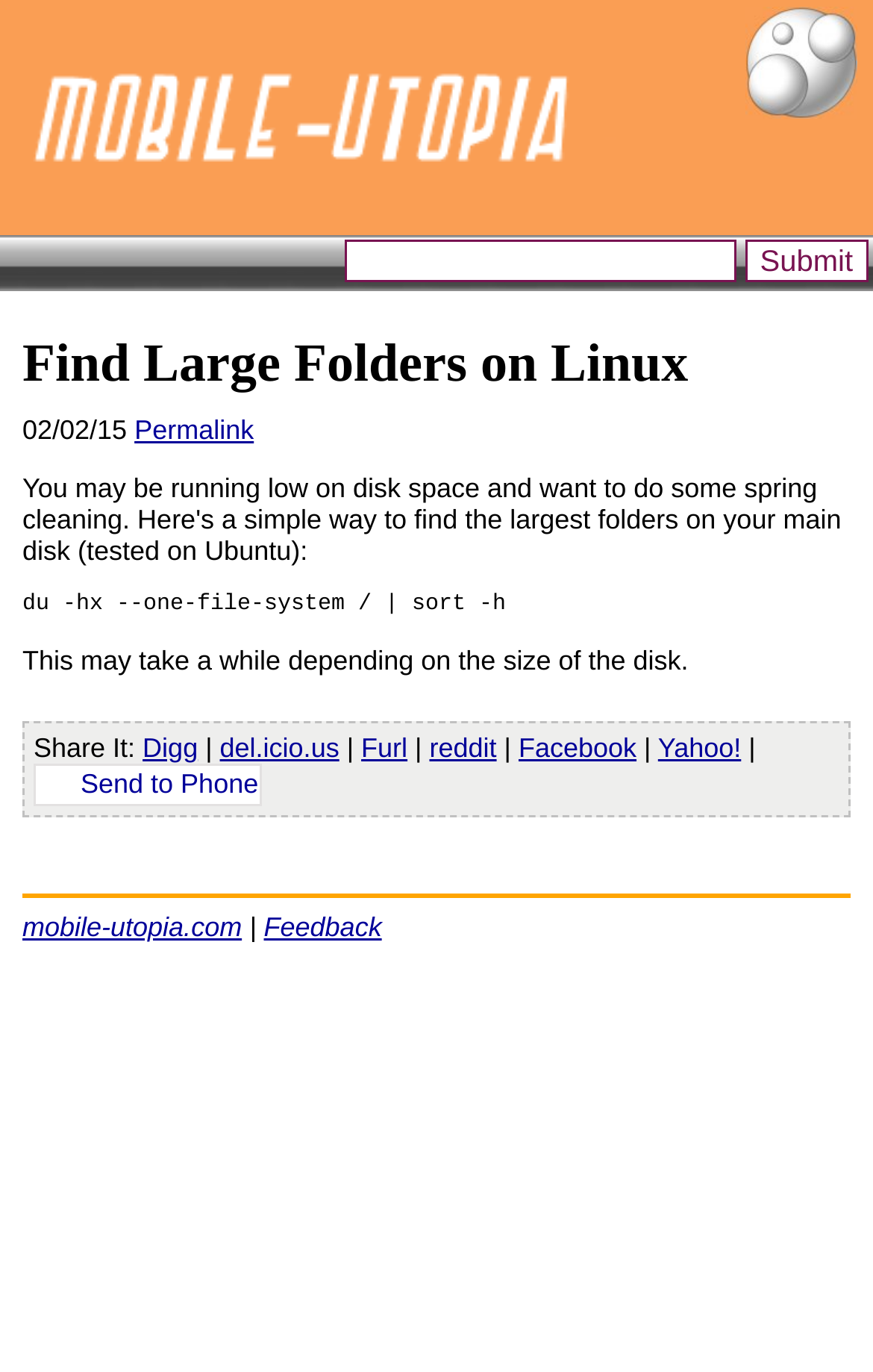Respond with a single word or phrase:
What is the website's domain name?

mobile-utopia.com